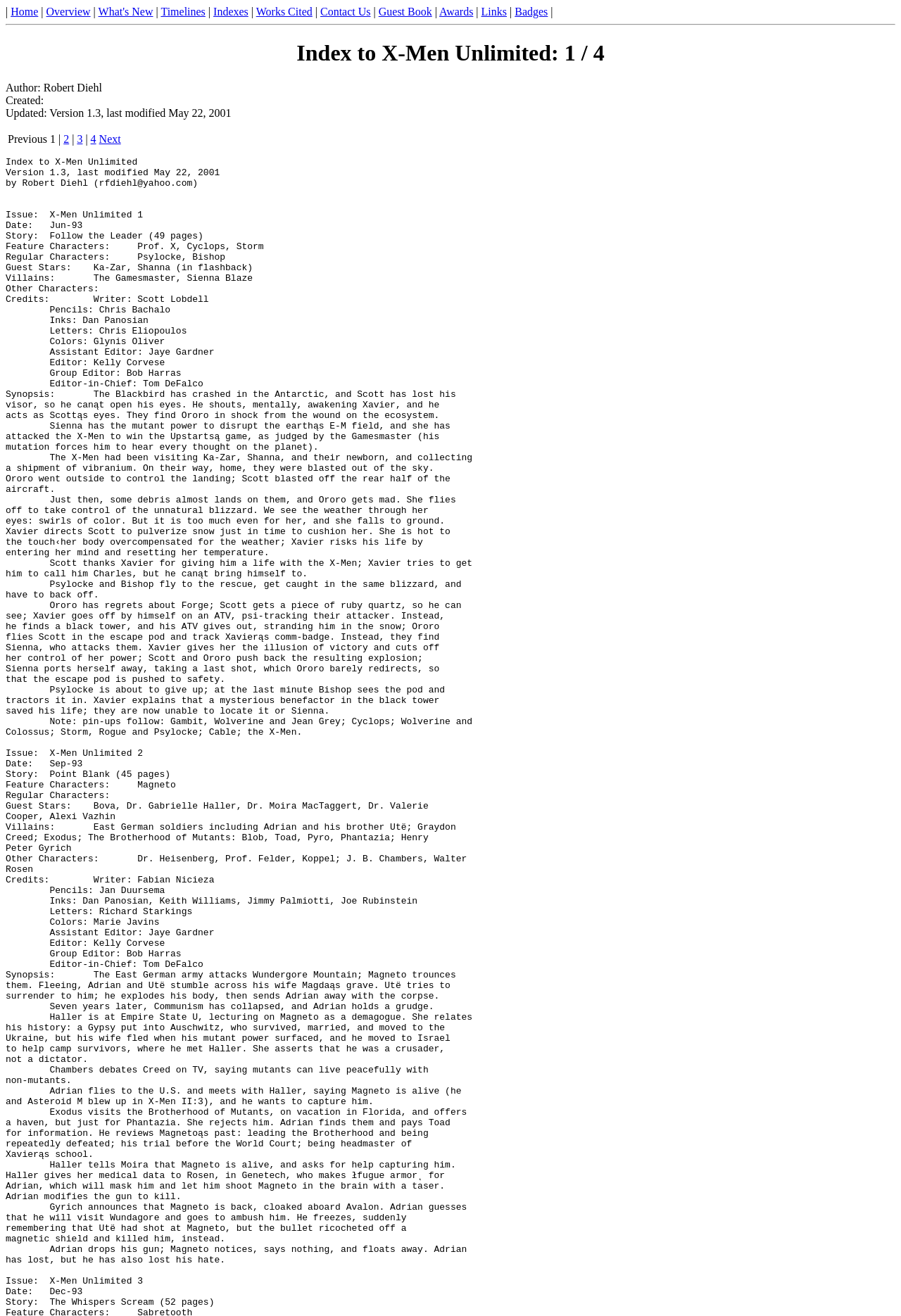Using the information in the image, give a comprehensive answer to the question: 
What is the author of this webpage?

I found the author's name by looking at the static text element that says 'Author: Robert Diehl' located at the top of the webpage.